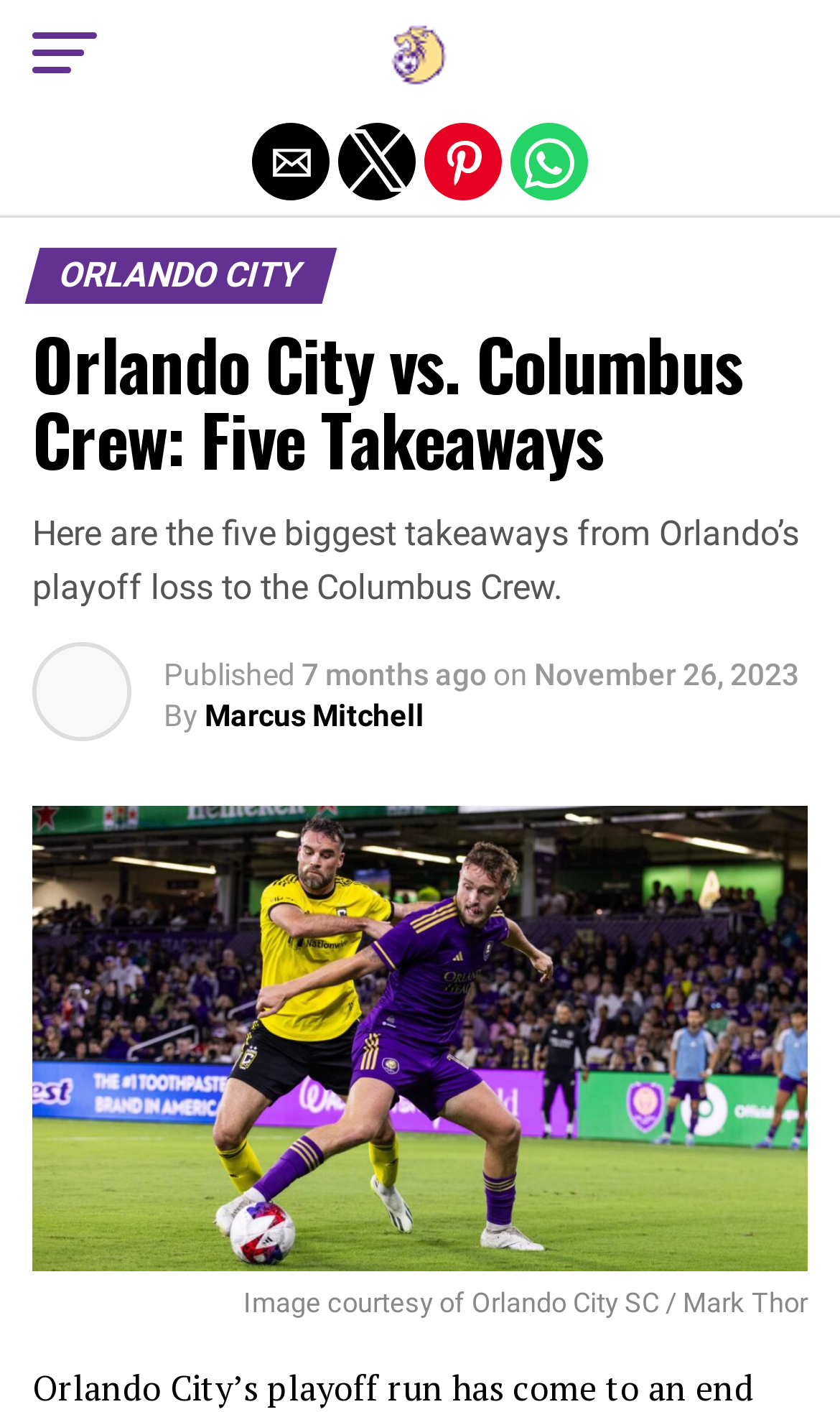Provide a one-word or short-phrase answer to the question:
What is the name of the team that lost to Columbus Crew?

Orlando City